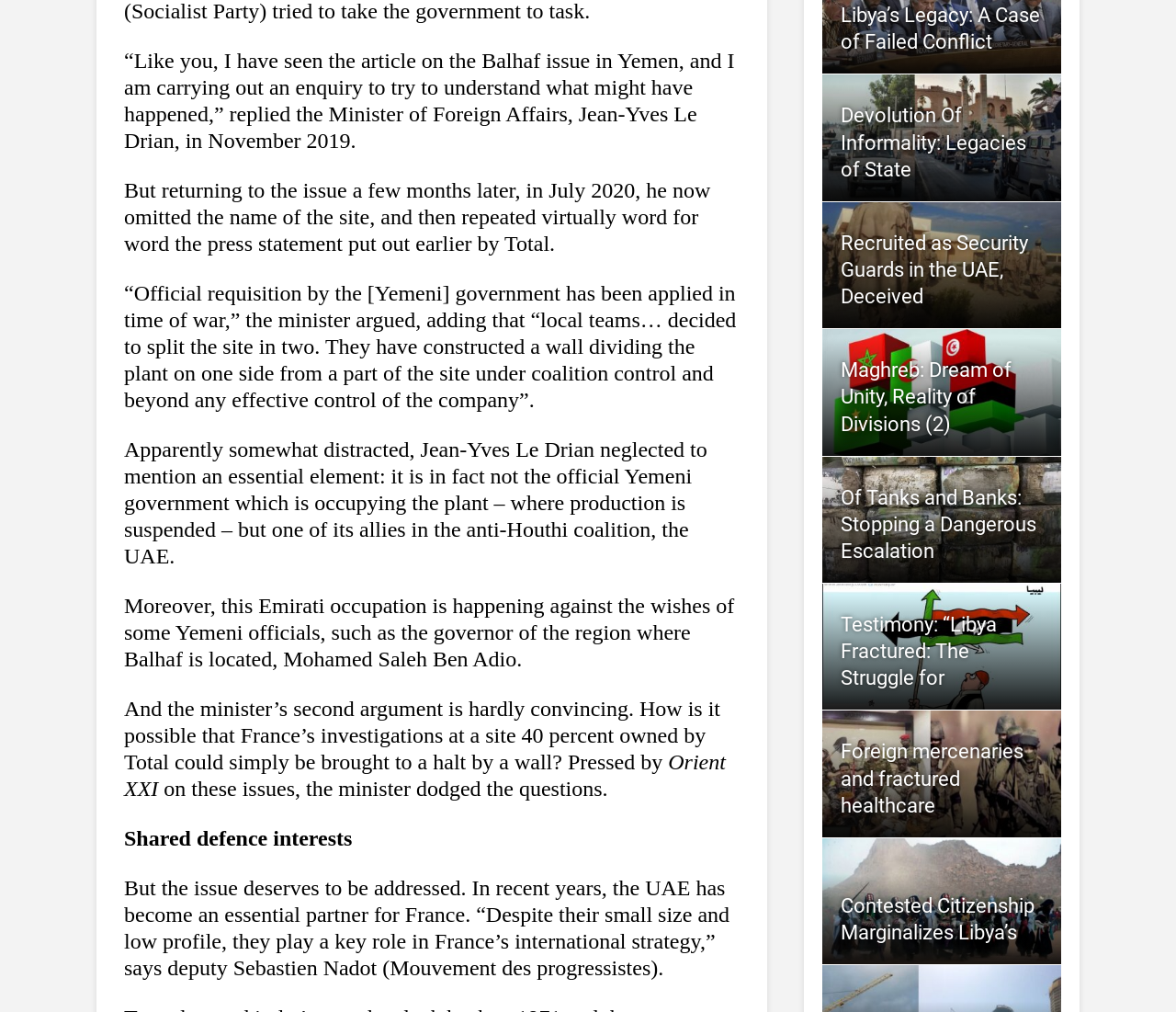Determine the bounding box coordinates of the clickable region to carry out the instruction: "View January 2022".

None